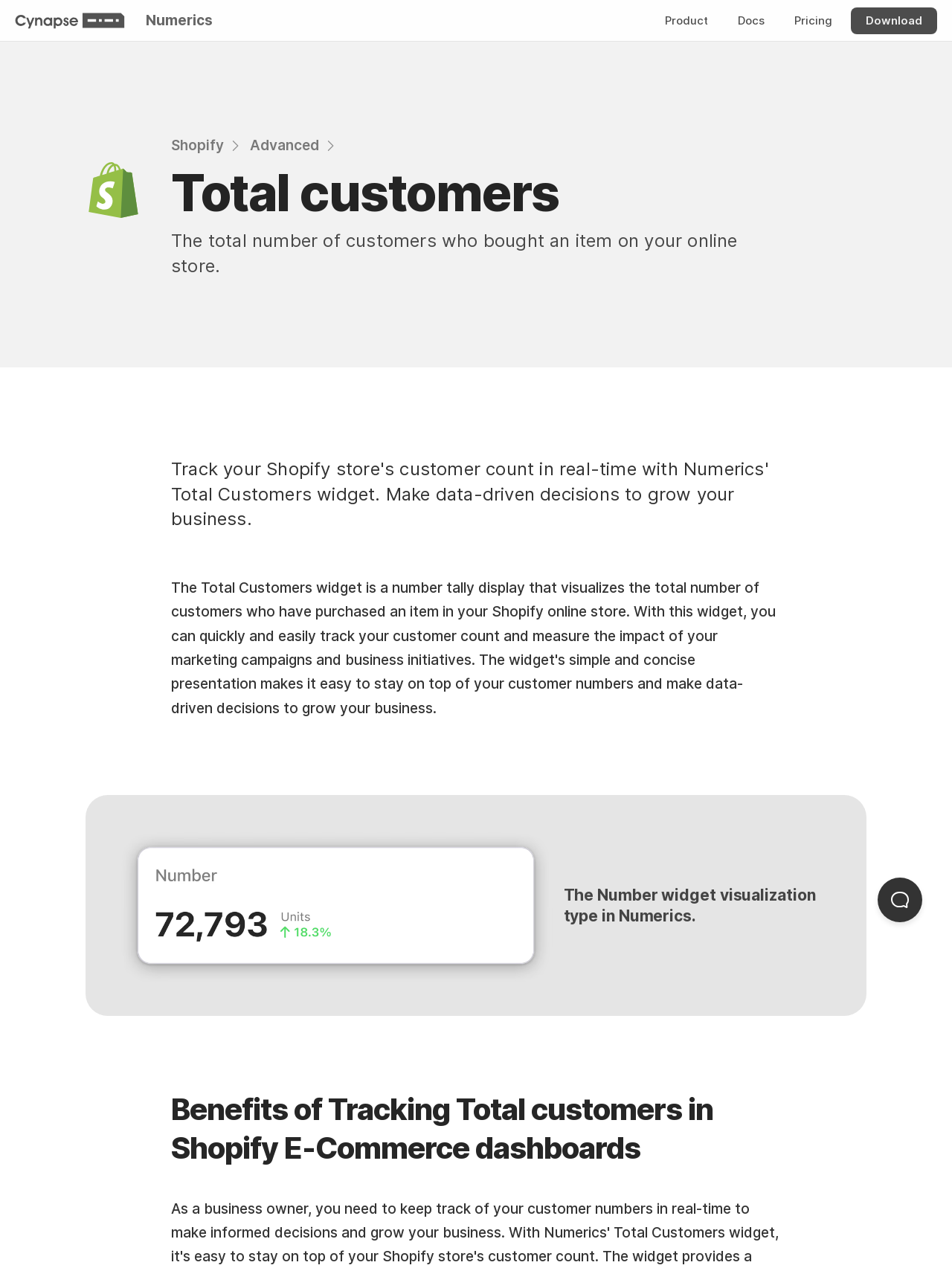Point out the bounding box coordinates of the section to click in order to follow this instruction: "Explore Advanced".

[0.262, 0.105, 0.355, 0.124]